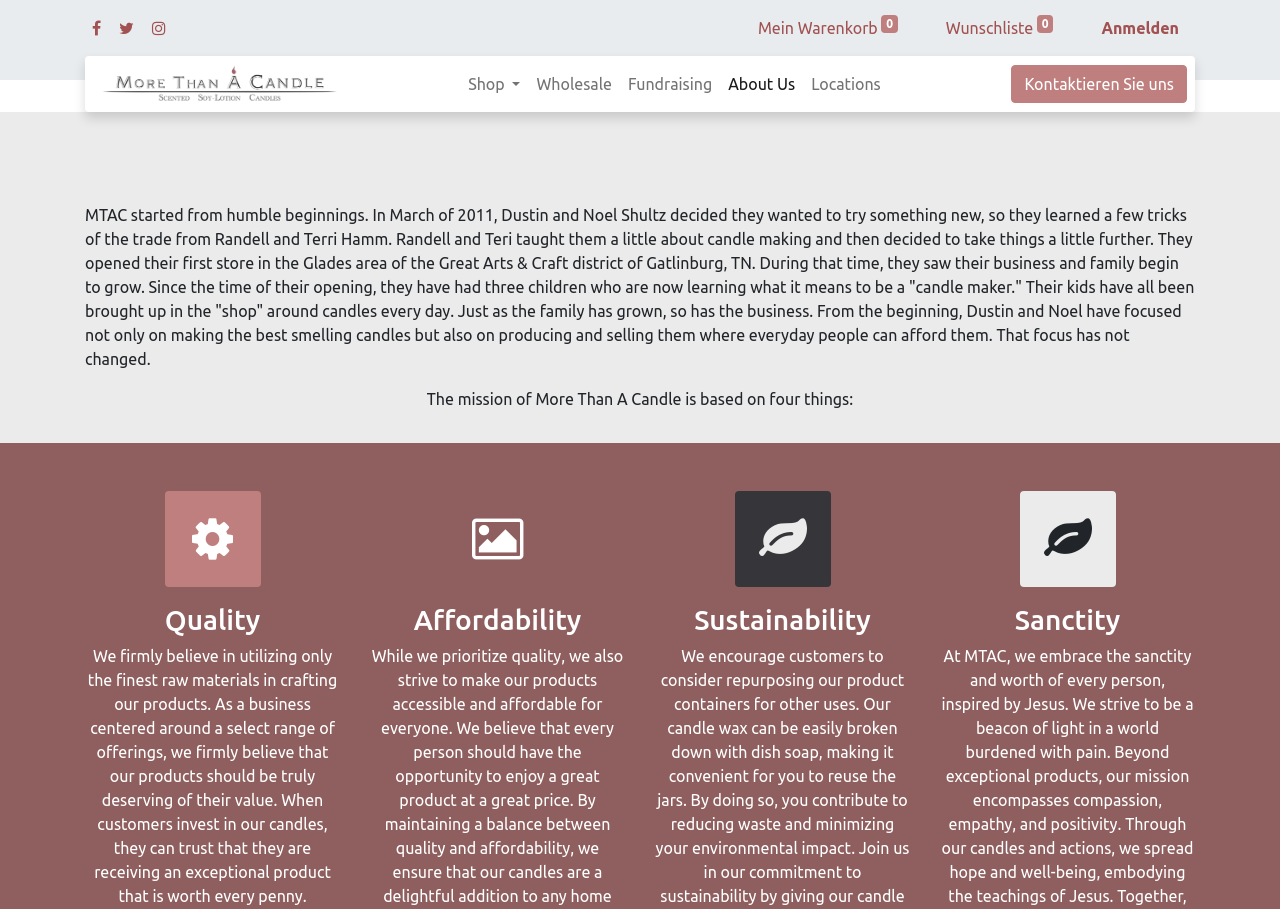Respond with a single word or phrase for the following question: 
What is the name of the company?

More Than A Candle